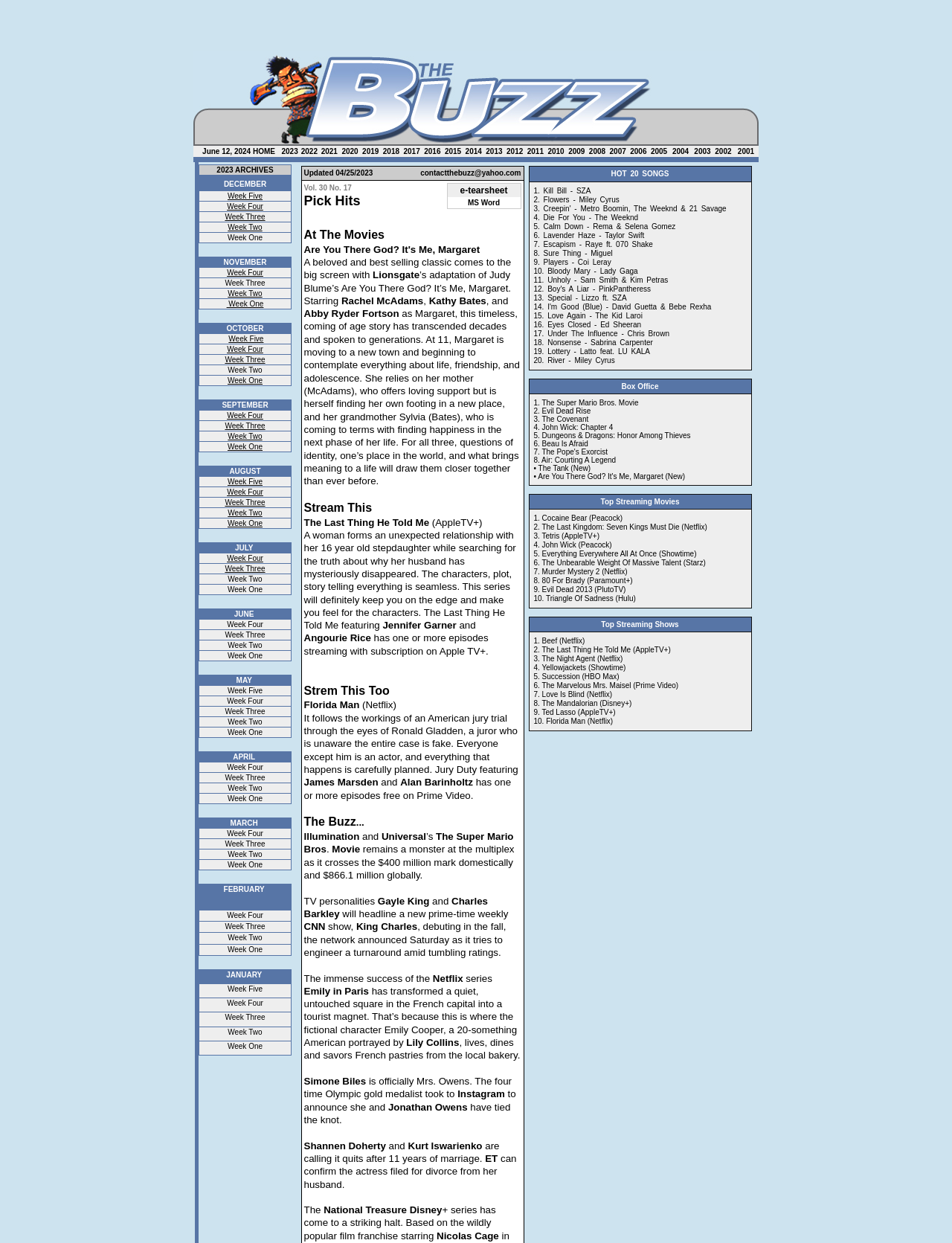Using details from the image, please answer the following question comprehensively:
What is the label of the first link in the second table?

The first link in the second table is labeled 'Week Five', which is a grid cell in the first row of the table.